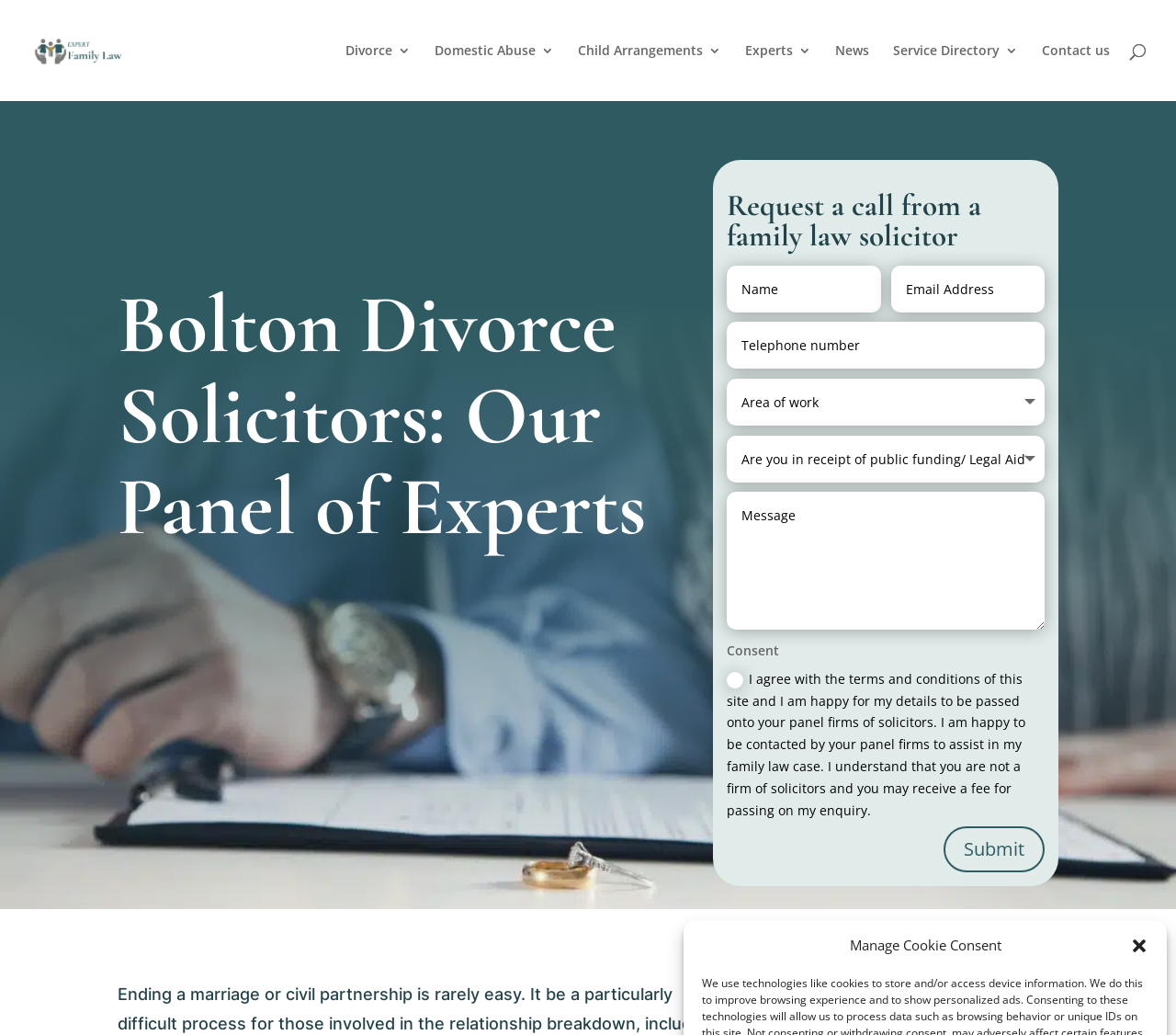Please identify the bounding box coordinates of the element's region that I should click in order to complete the following instruction: "Click on the 'wall stickers for bedroom' link". The bounding box coordinates consist of four float numbers between 0 and 1, i.e., [left, top, right, bottom].

None